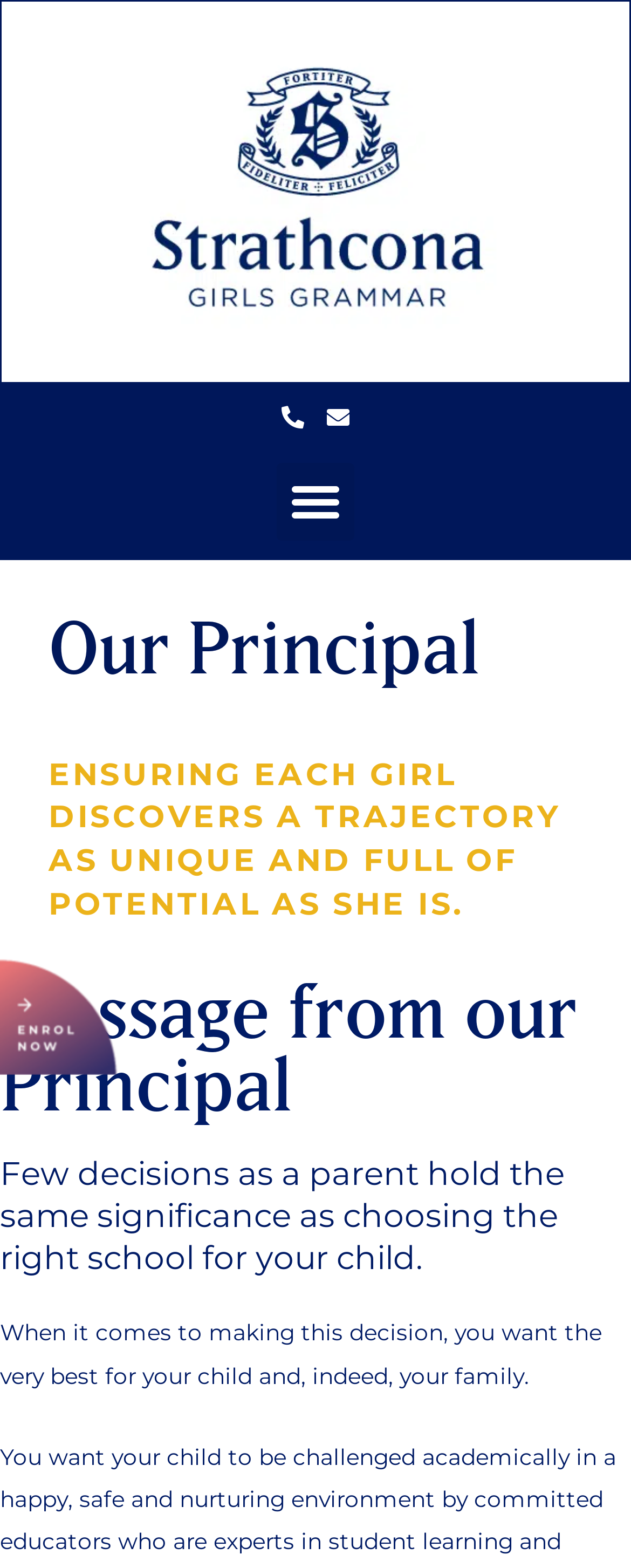What is the message from the principal about?
Provide a short answer using one word or a brief phrase based on the image.

Each girl's unique potential